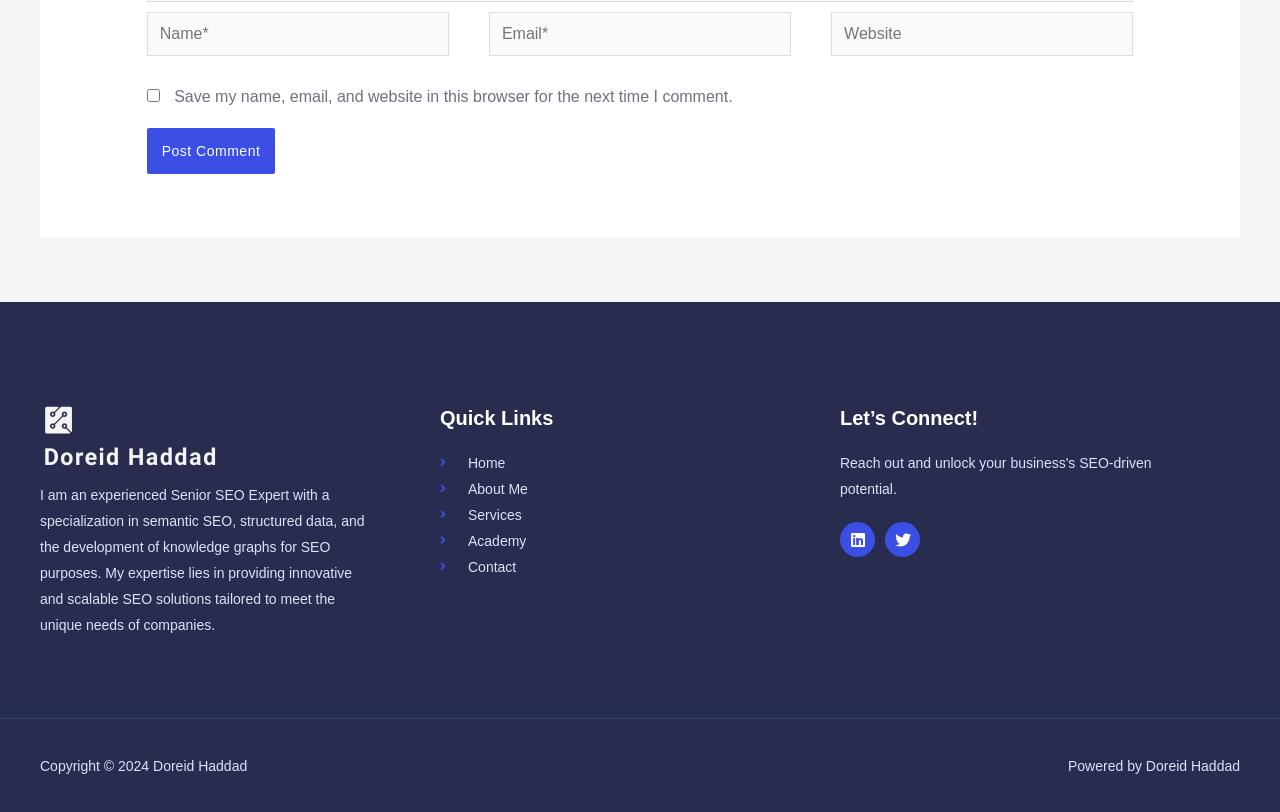Please locate the bounding box coordinates of the region I need to click to follow this instruction: "Click the 'Italian Garlic Chicken Recipe In Crock Pot' link".

None